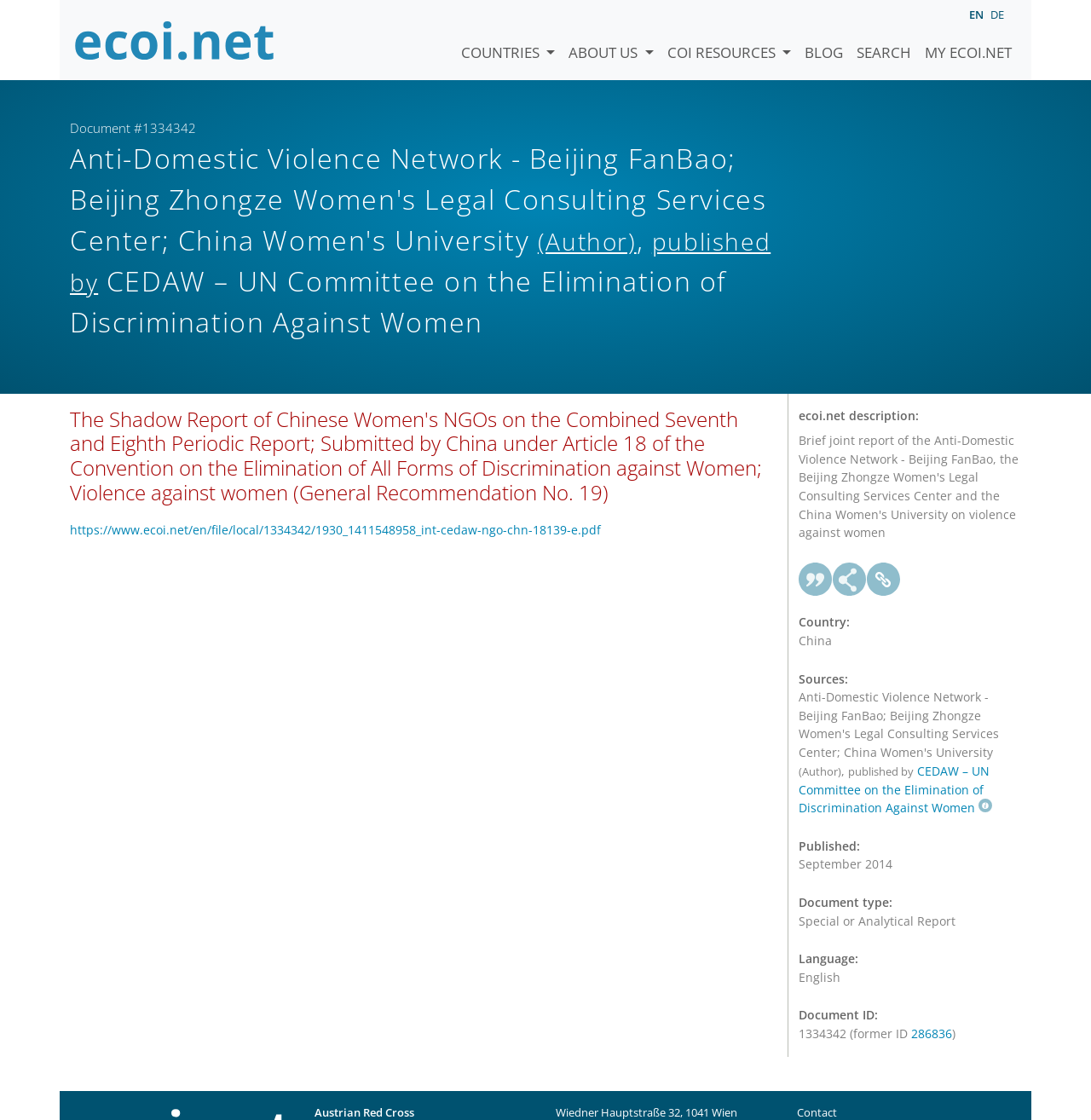Who published the report? Analyze the screenshot and reply with just one word or a short phrase.

CEDAW – UN Committee on the Elimination of Discrimination Against Women